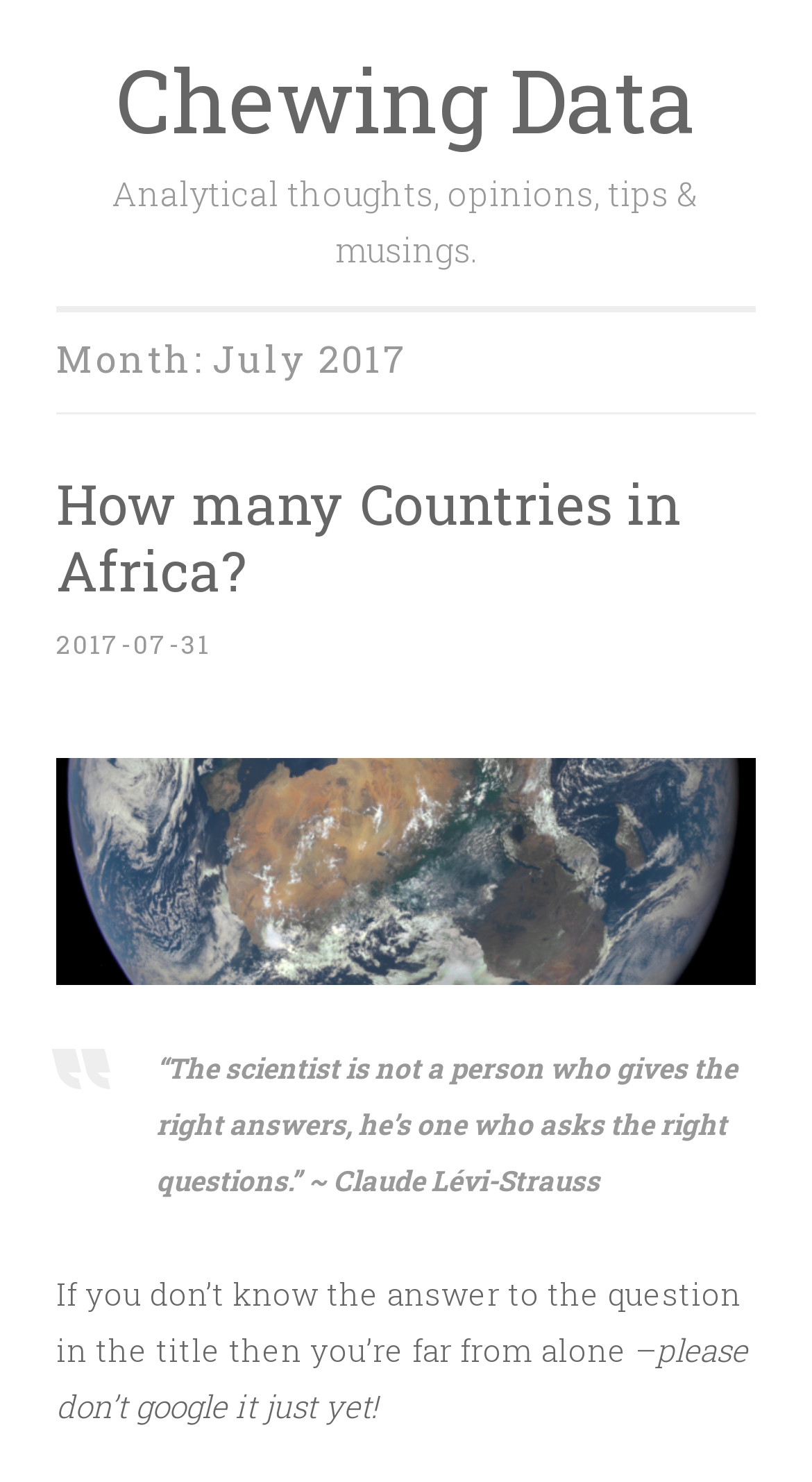What is the date of the latest article?
Answer with a single word or phrase, using the screenshot for reference.

2017-07-31